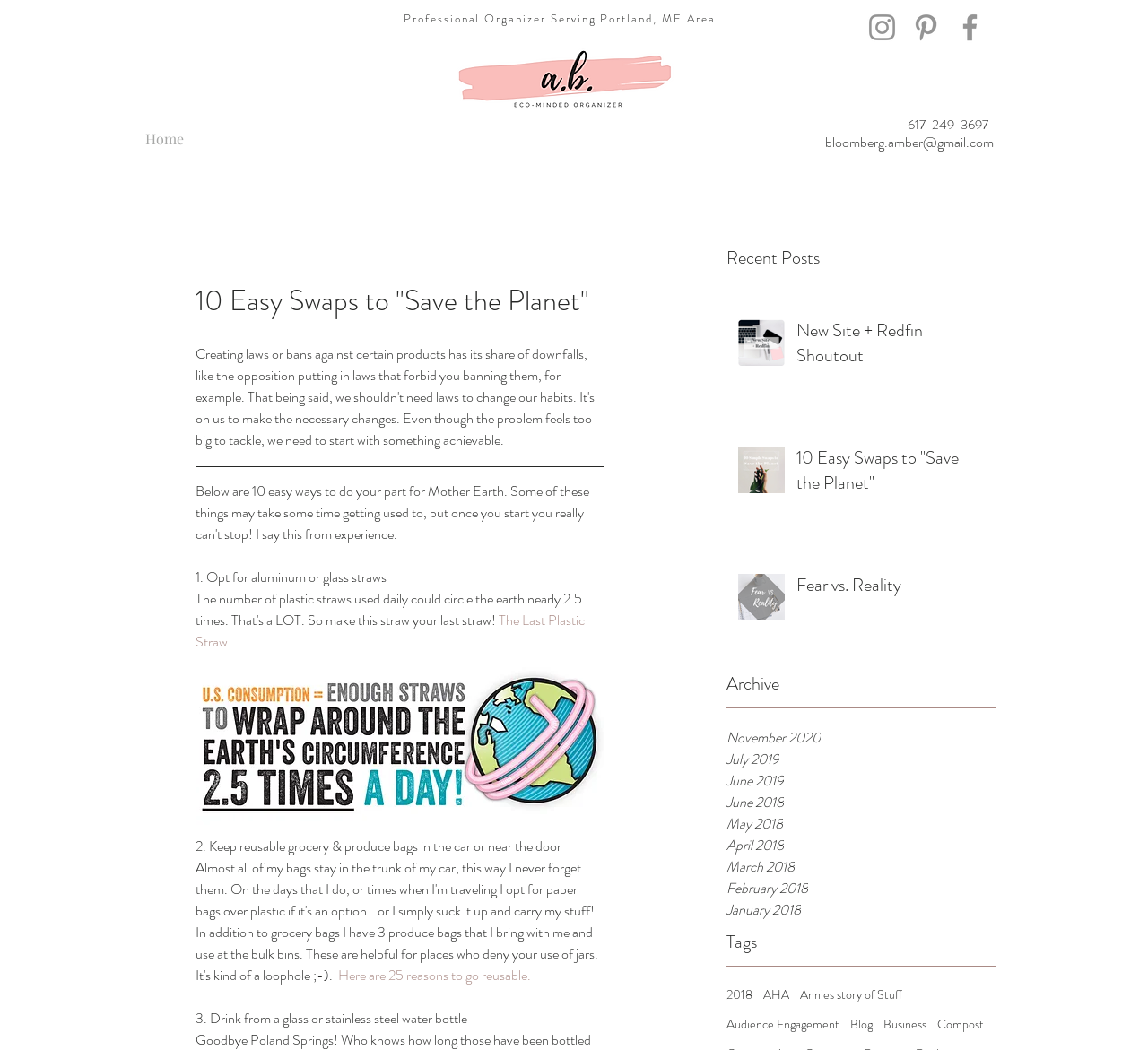Determine the bounding box for the described UI element: "New Site + Redfin Shoutout".

[0.694, 0.303, 0.858, 0.358]